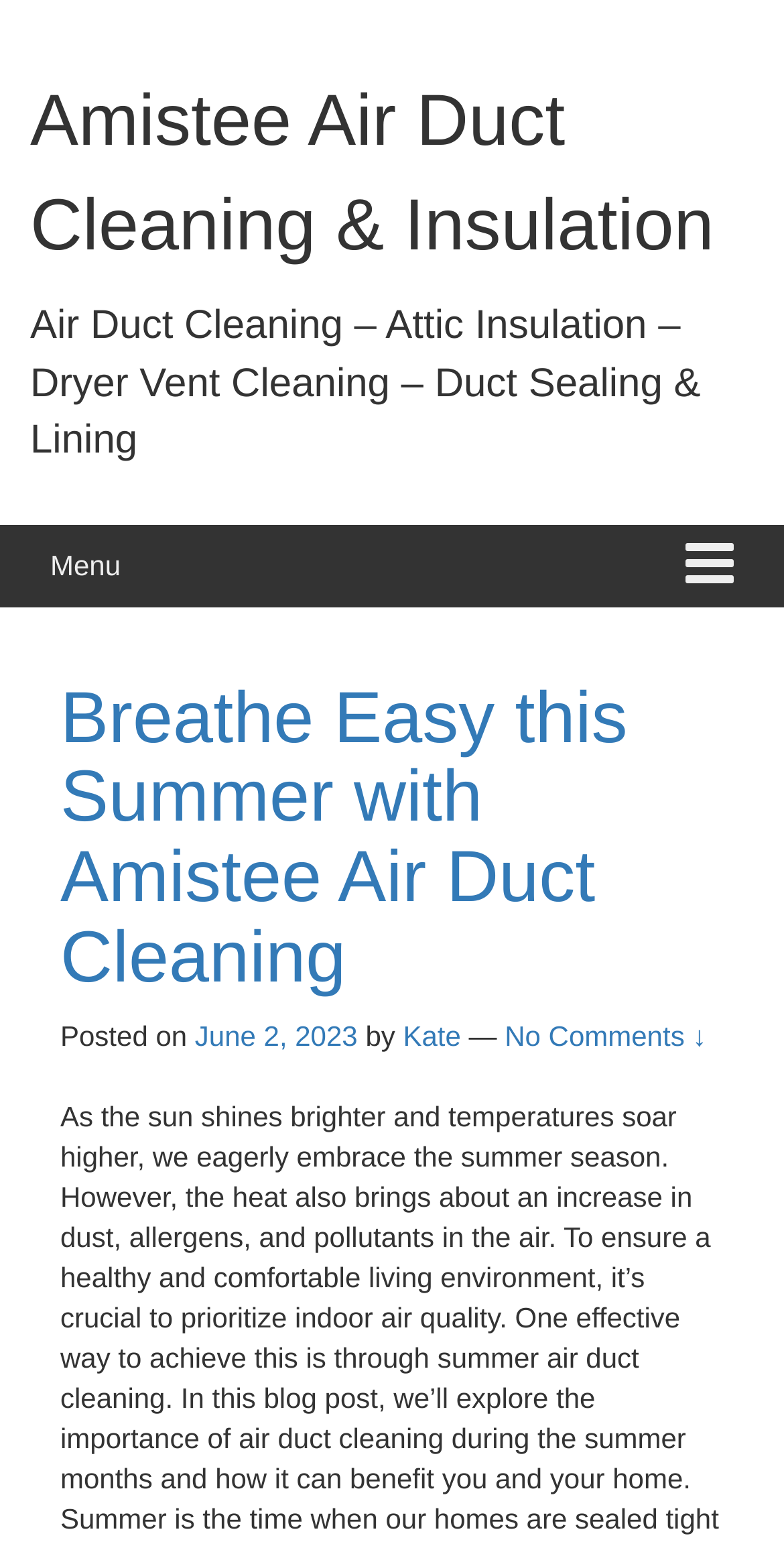Analyze and describe the webpage in a detailed narrative.

The webpage is about air duct cleaning services provided by Amistee, specifically highlighting the importance of summer air duct cleaning for a healthy and comfortable living environment. 

At the top left of the page, there is a link to "Amistee Air Duct Cleaning & Insulation" and a static text describing the services offered, including air duct cleaning, attic insulation, dryer vent cleaning, and duct sealing and lining. 

To the right of the static text, there is a "Menu" button, and a mobile menu toggle button is located at the top right corner of the page. 

Below the top section, there is a header section with a heading that reads "Breathe Easy this Summer with Amistee Air Duct Cleaning". This heading is accompanied by a link to the same title, a posting date of "June 2, 2023", and the author's name, "Kate". 

The main content of the page is a blog post that discusses the importance of air duct cleaning during the summer months, explaining how it can benefit homeowners. The text is located below the header section and takes up most of the page.